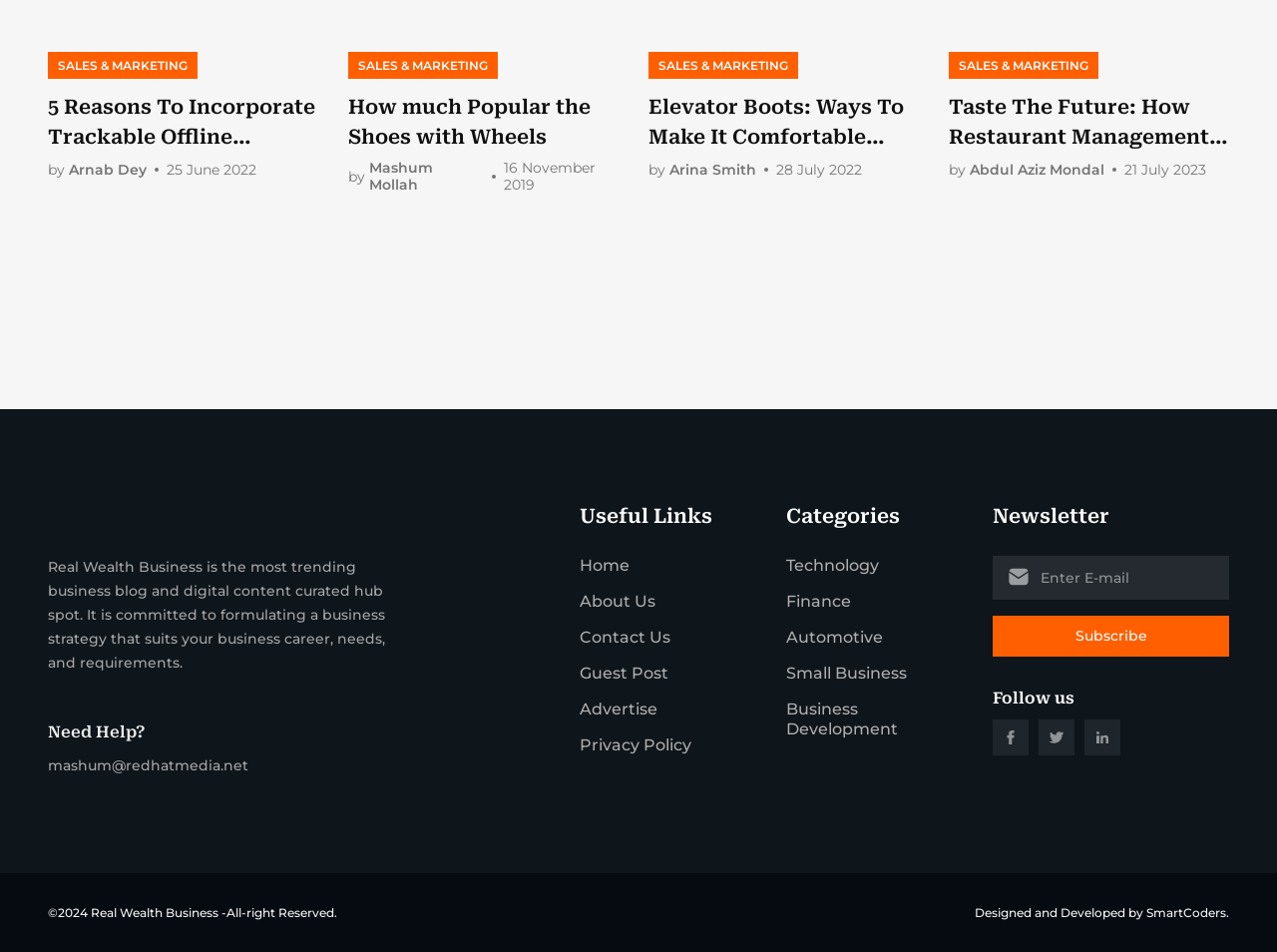Respond to the following query with just one word or a short phrase: 
How many social media links are there in the 'Follow us' section?

3